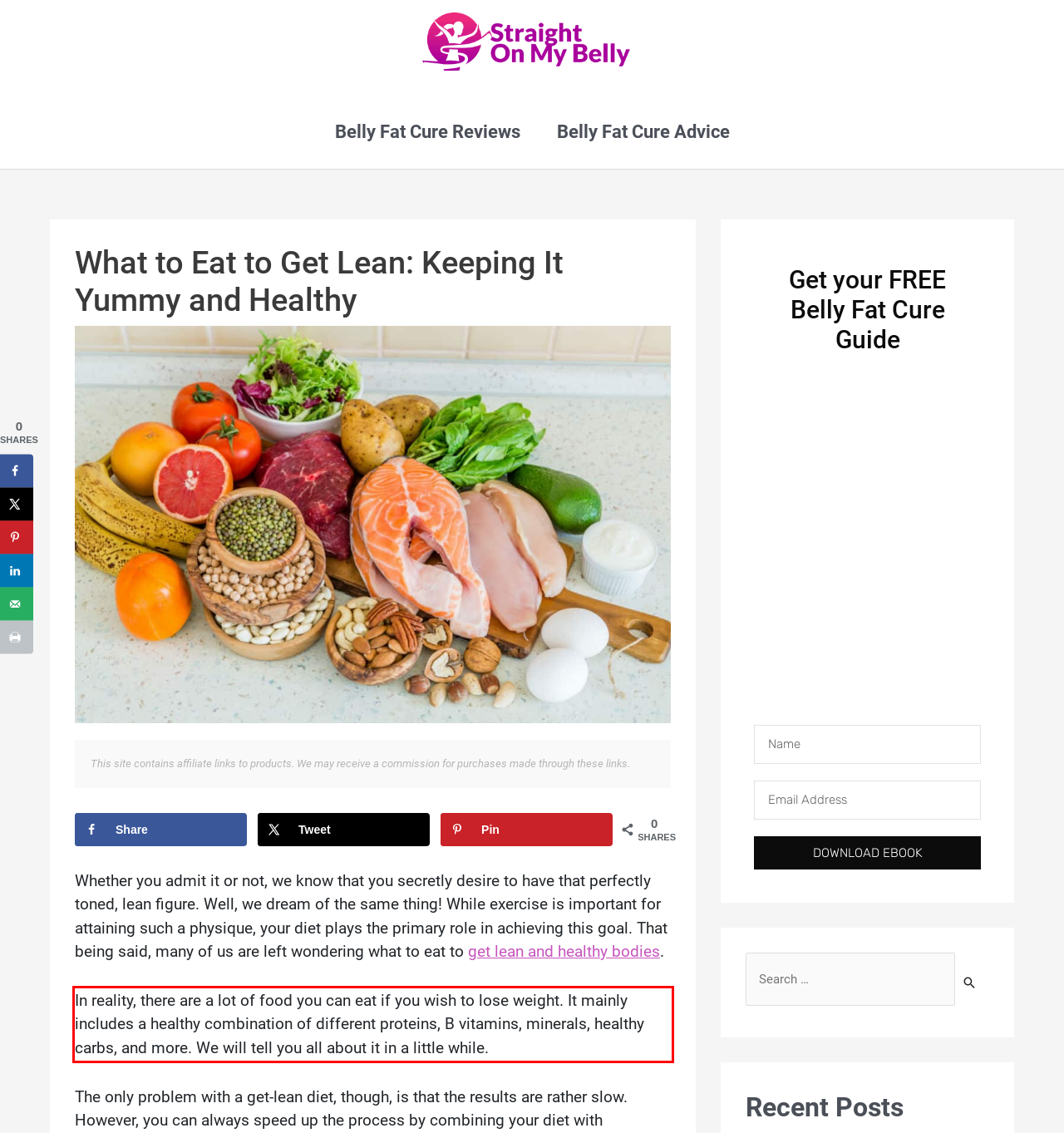Please recognize and transcribe the text located inside the red bounding box in the webpage image.

In reality, there are a lot of food you can eat if you wish to lose weight. It mainly includes a healthy combination of different proteins, B vitamins, minerals, healthy carbs, and more. We will tell you all about it in a little while.